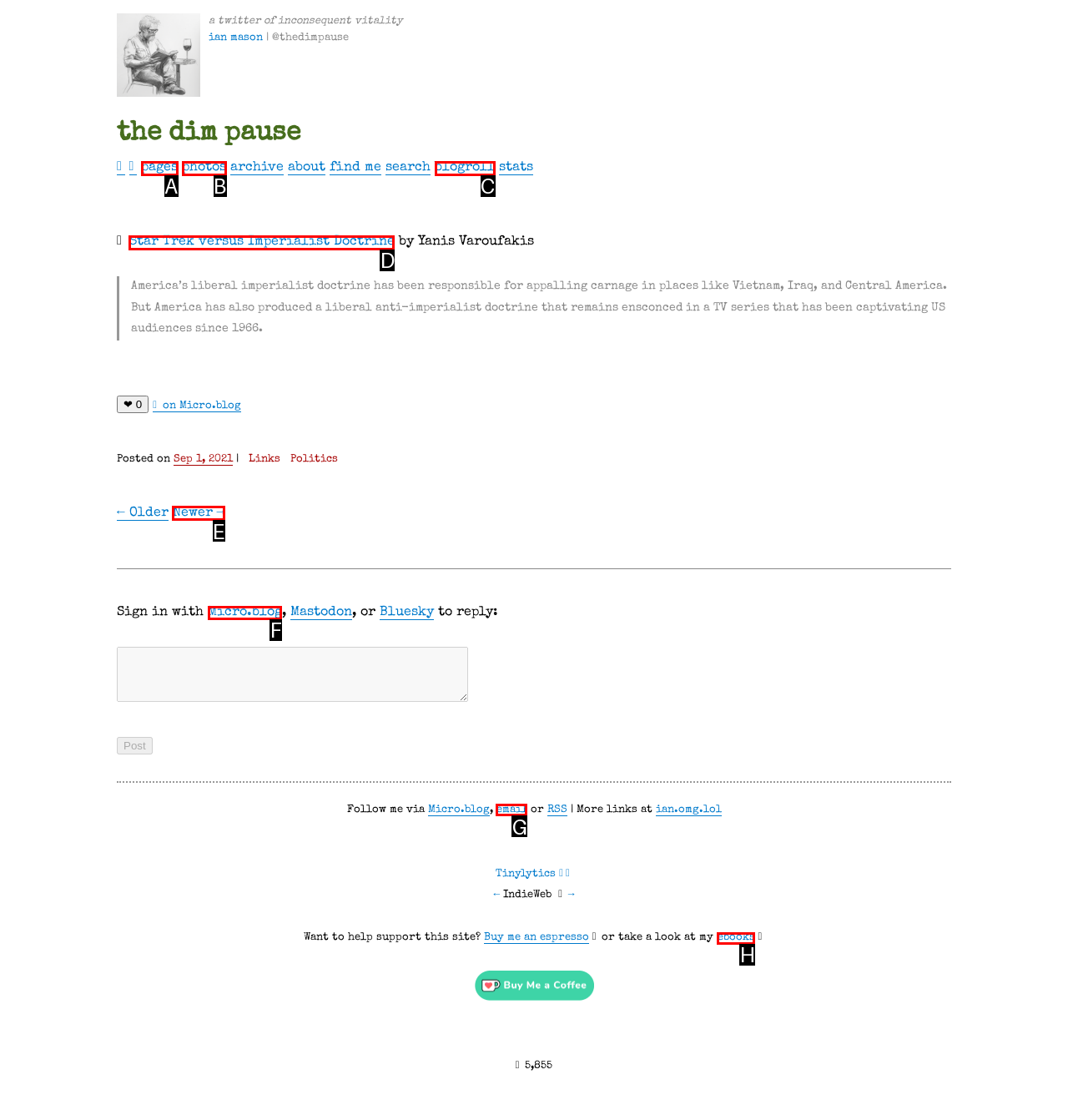Tell me the letter of the correct UI element to click for this instruction: Sign in with Micro.blog. Answer with the letter only.

F